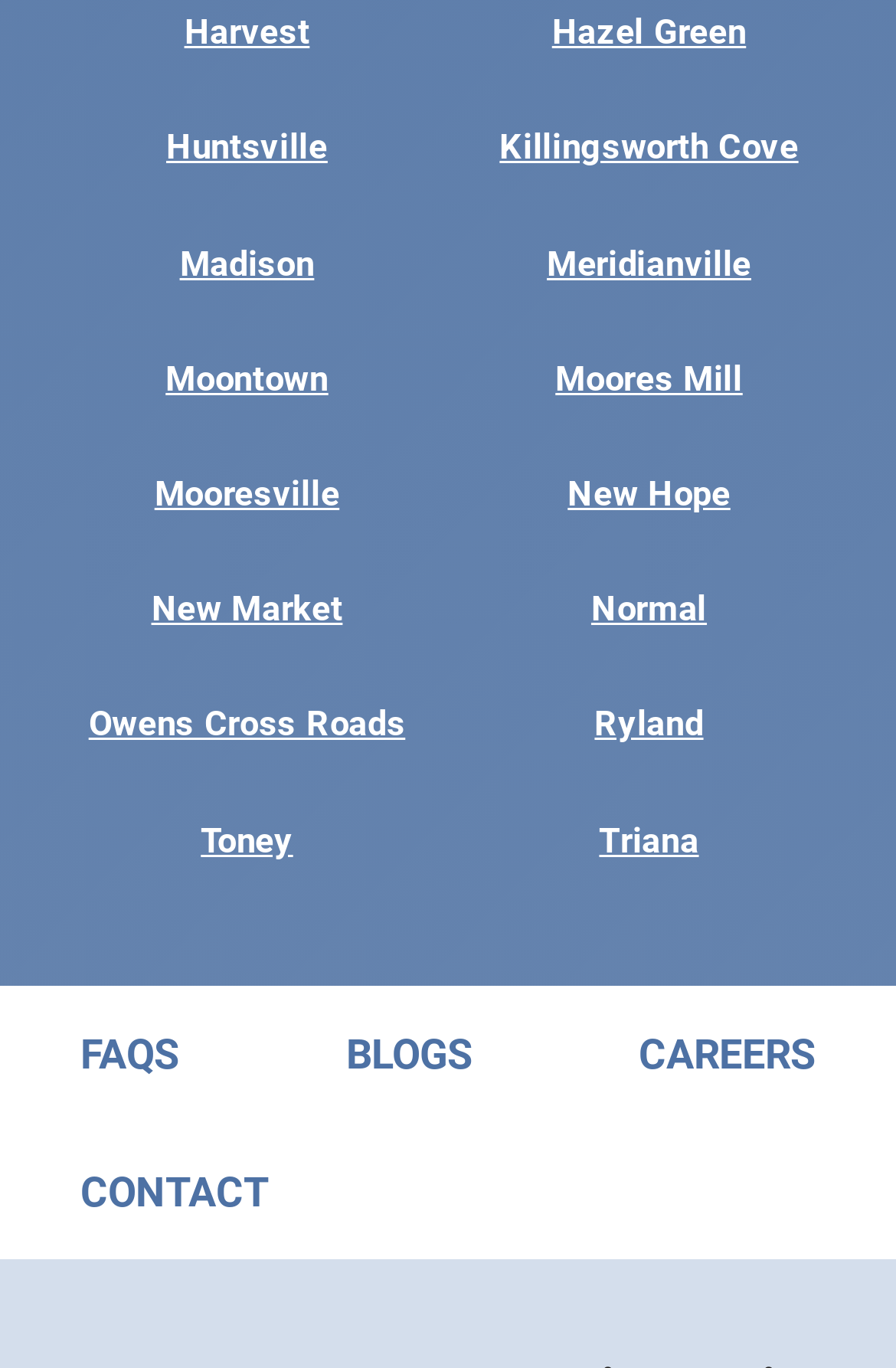Please identify the bounding box coordinates of the clickable area that will fulfill the following instruction: "read about Moores Mill". The coordinates should be in the format of four float numbers between 0 and 1, i.e., [left, top, right, bottom].

[0.62, 0.262, 0.829, 0.292]